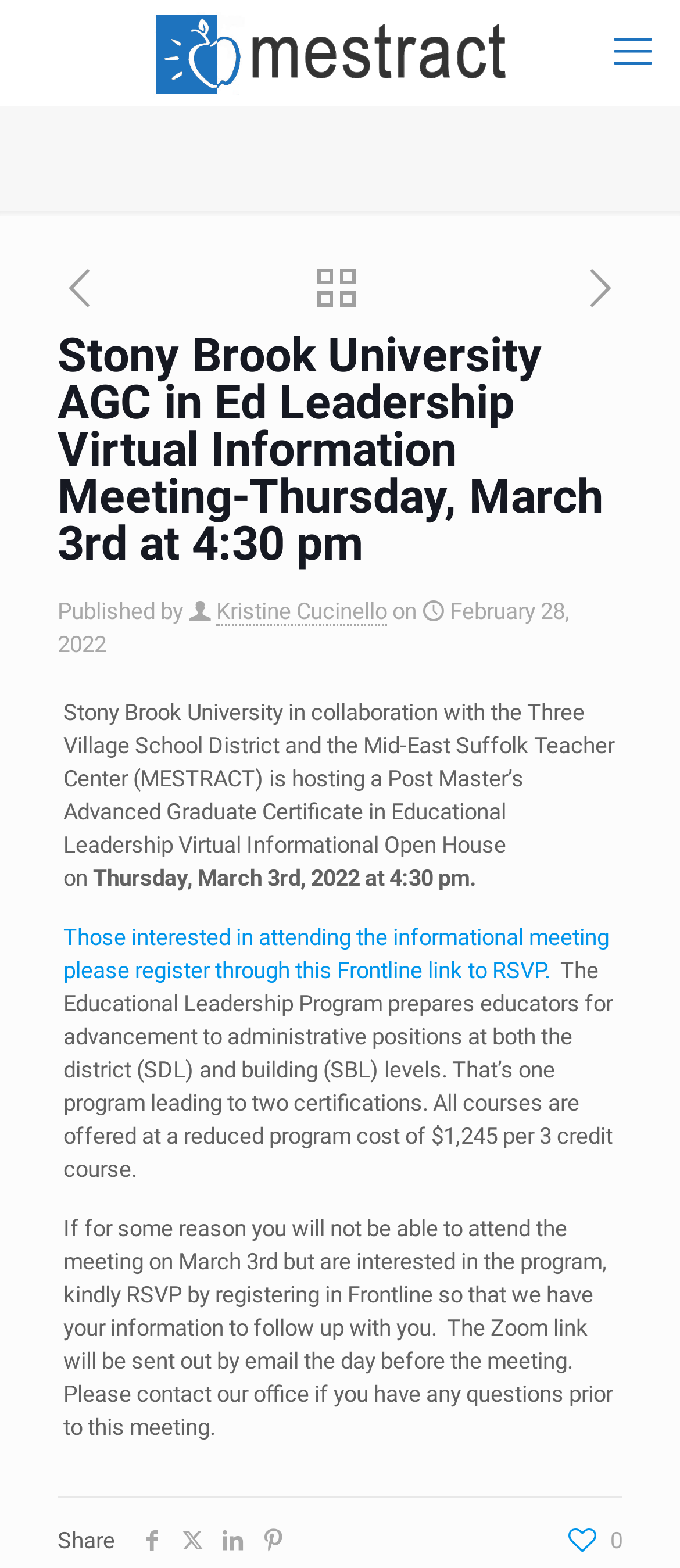Please provide the bounding box coordinate of the region that matches the element description: 0. Coordinates should be in the format (top-left x, top-left y, bottom-right x, bottom-right y) and all values should be between 0 and 1.

[0.836, 0.972, 0.915, 0.993]